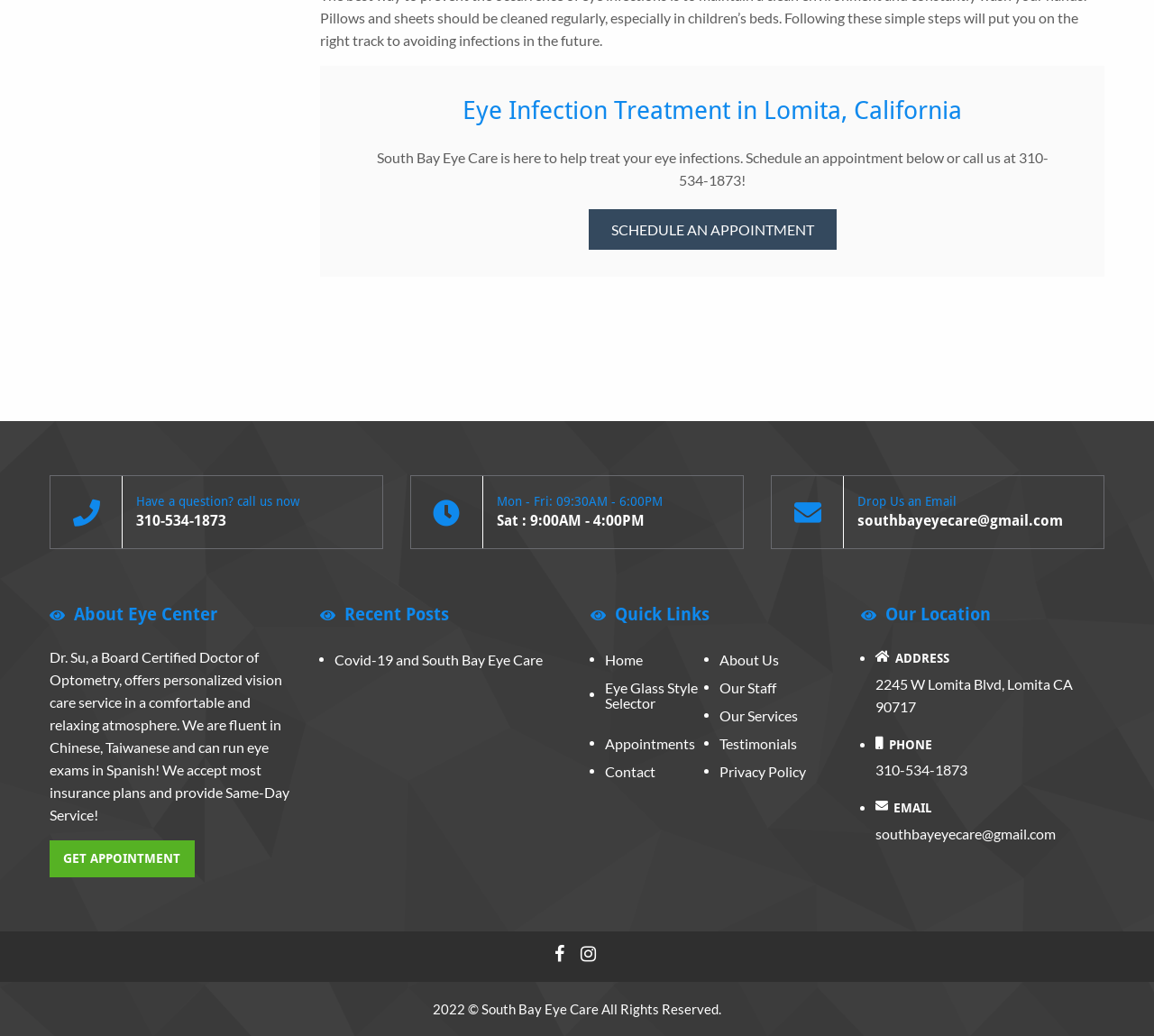What is the address of South Bay Eye Care?
Please answer the question with a detailed response using the information from the screenshot.

I found the address by looking at the 'Our Location' section, where it lists the address as '2245 W Lomita Blvd, Lomita CA 90717'.